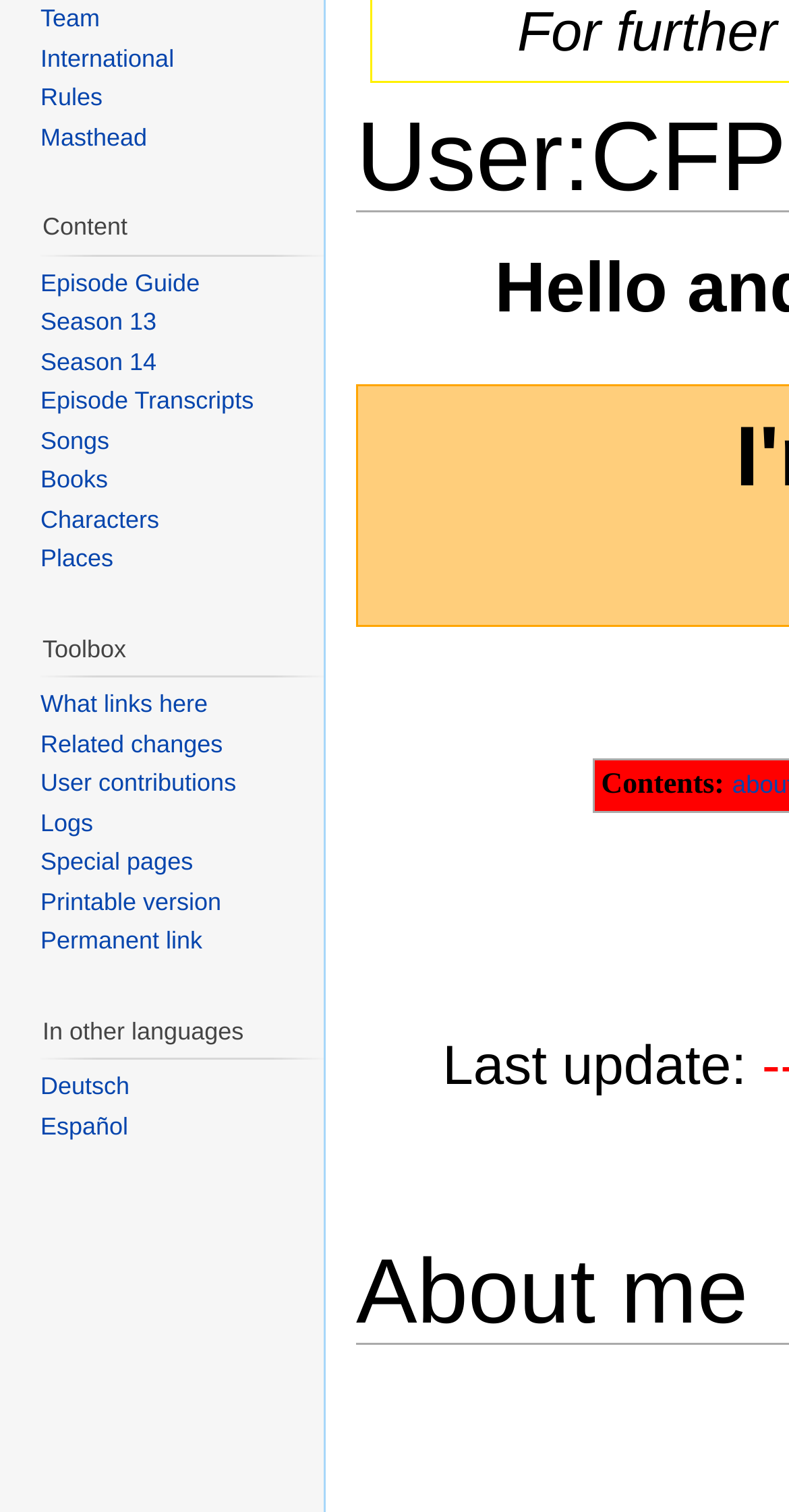Using the element description: "Team", determine the bounding box coordinates for the specified UI element. The coordinates should be four float numbers between 0 and 1, [left, top, right, bottom].

[0.051, 0.003, 0.127, 0.022]